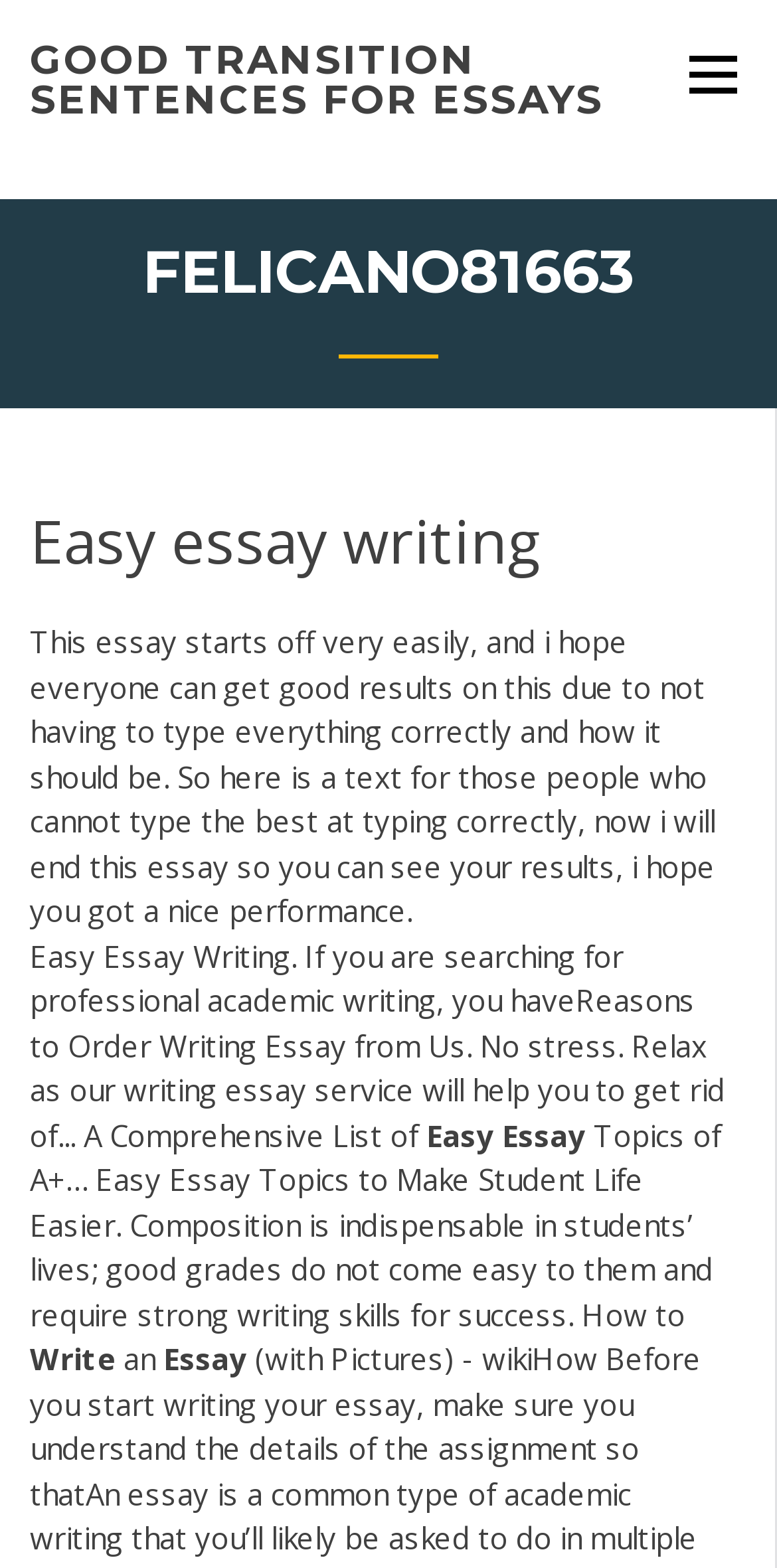What is the benefit of using the writing essay service?
Kindly give a detailed and elaborate answer to the question.

The benefit of using the writing essay service can be determined by reading the static text 'No stress. Relax as our writing essay service will help you to get rid of...' which suggests that the service helps users to relax and reduce stress.